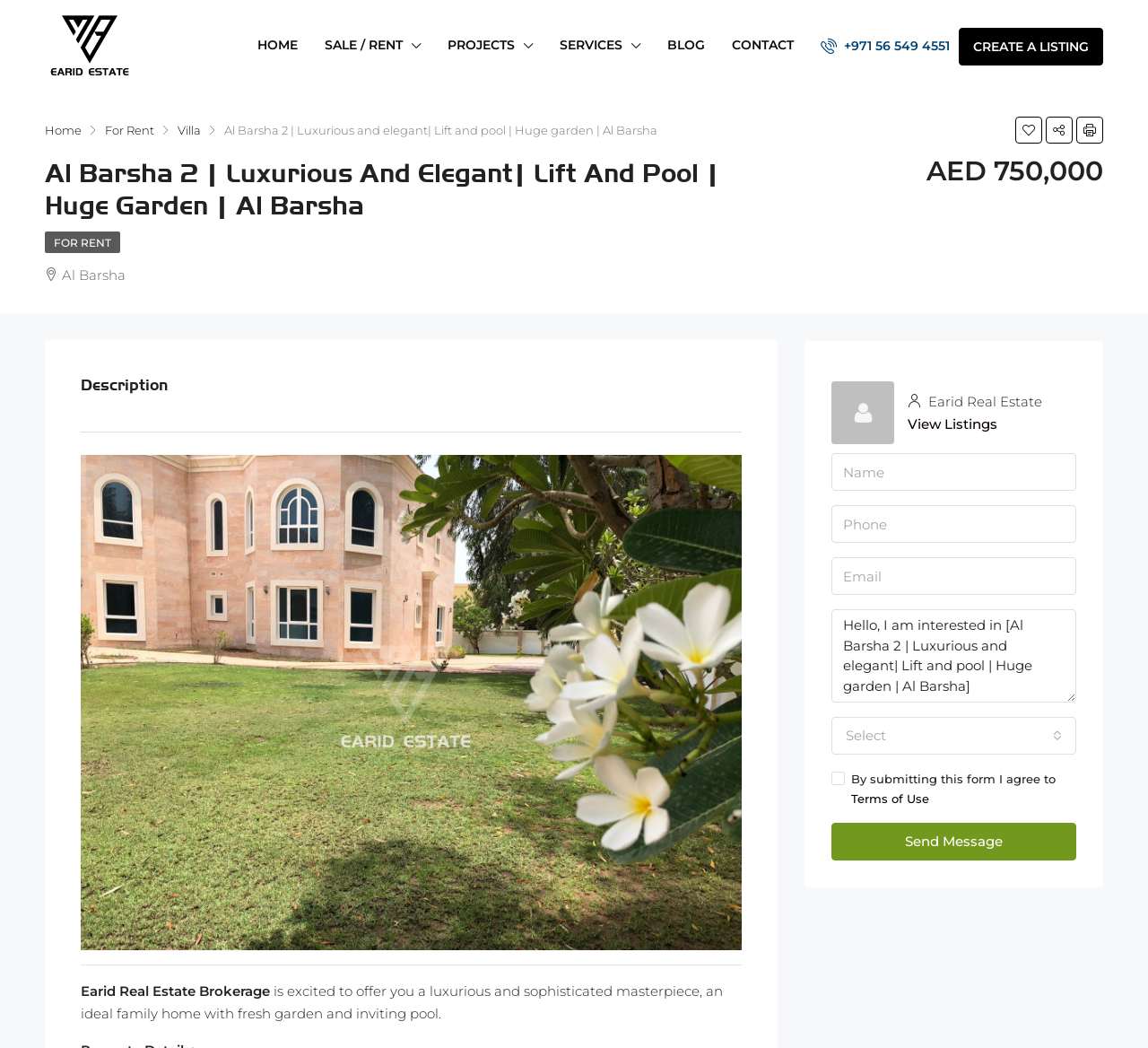Determine the bounding box coordinates of the clickable area required to perform the following instruction: "View the property description". The coordinates should be represented as four float numbers between 0 and 1: [left, top, right, bottom].

[0.07, 0.938, 0.63, 0.975]